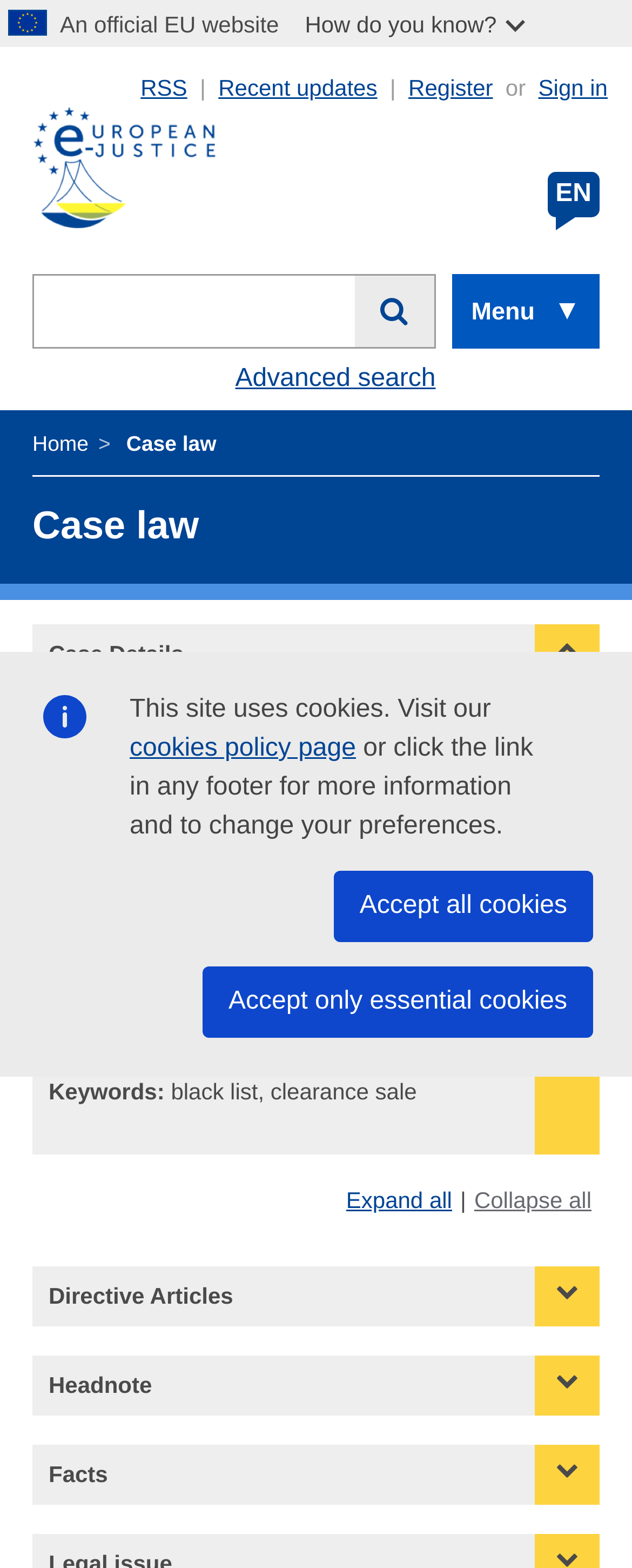What is the name of the court?
Could you please answer the question thoroughly and with as much detail as possible?

I found the answer by looking at the 'Case Details' section, where it lists 'Court:' followed by the answer 'Europe Court of Justice'.